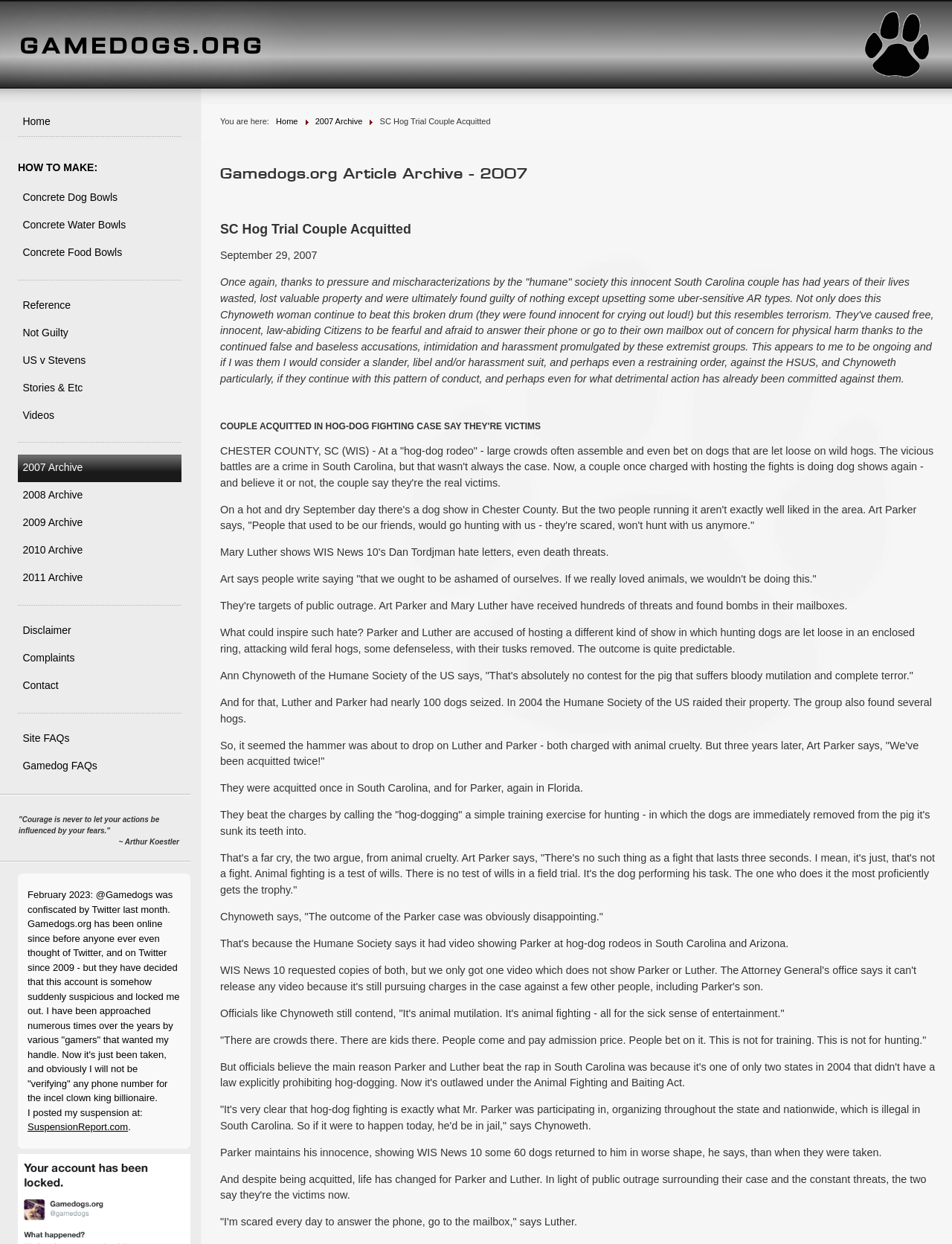What is the name of the organization mentioned in the article?
Using the information from the image, provide a comprehensive answer to the question.

I found the answer by looking at the static text element 'Ann Chynoweth of the Humane Society of the US says...' which mentions the organization.